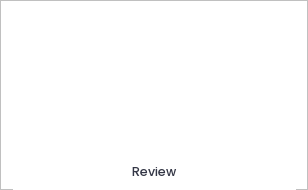Is the webpage focused on a specific state?
Using the information presented in the image, please offer a detailed response to the question.

The context of the webpage suggests that it is focused on forming an LLC in Connecticut, implying that the information and reviews provided are specific to this state.